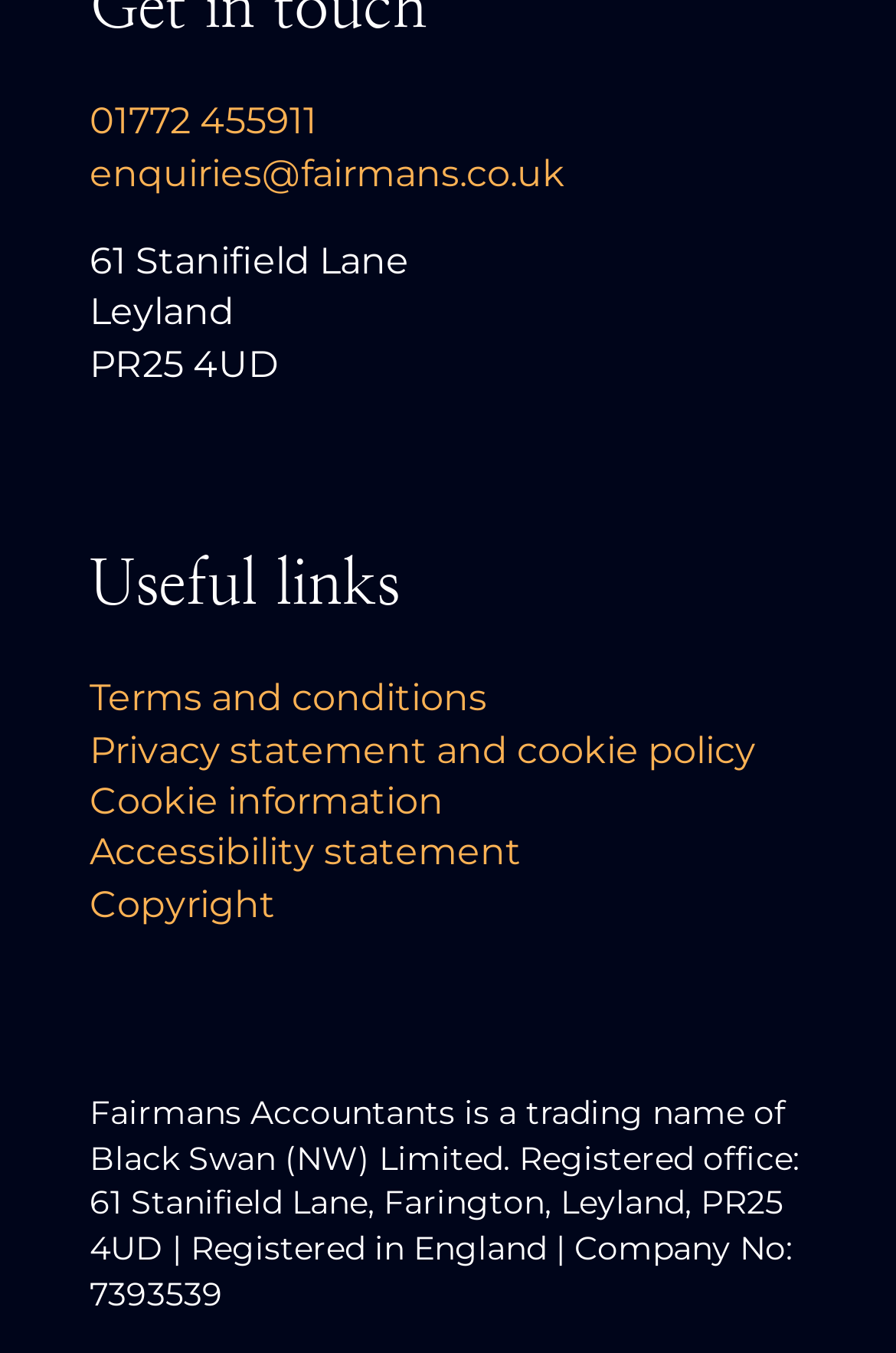What is the company name?
Please provide a comprehensive answer to the question based on the webpage screenshot.

The company name can be found in the static text element at the bottom of the page, which states 'Fairmans Accountants is a trading name of Black Swan (NW) Limited.'